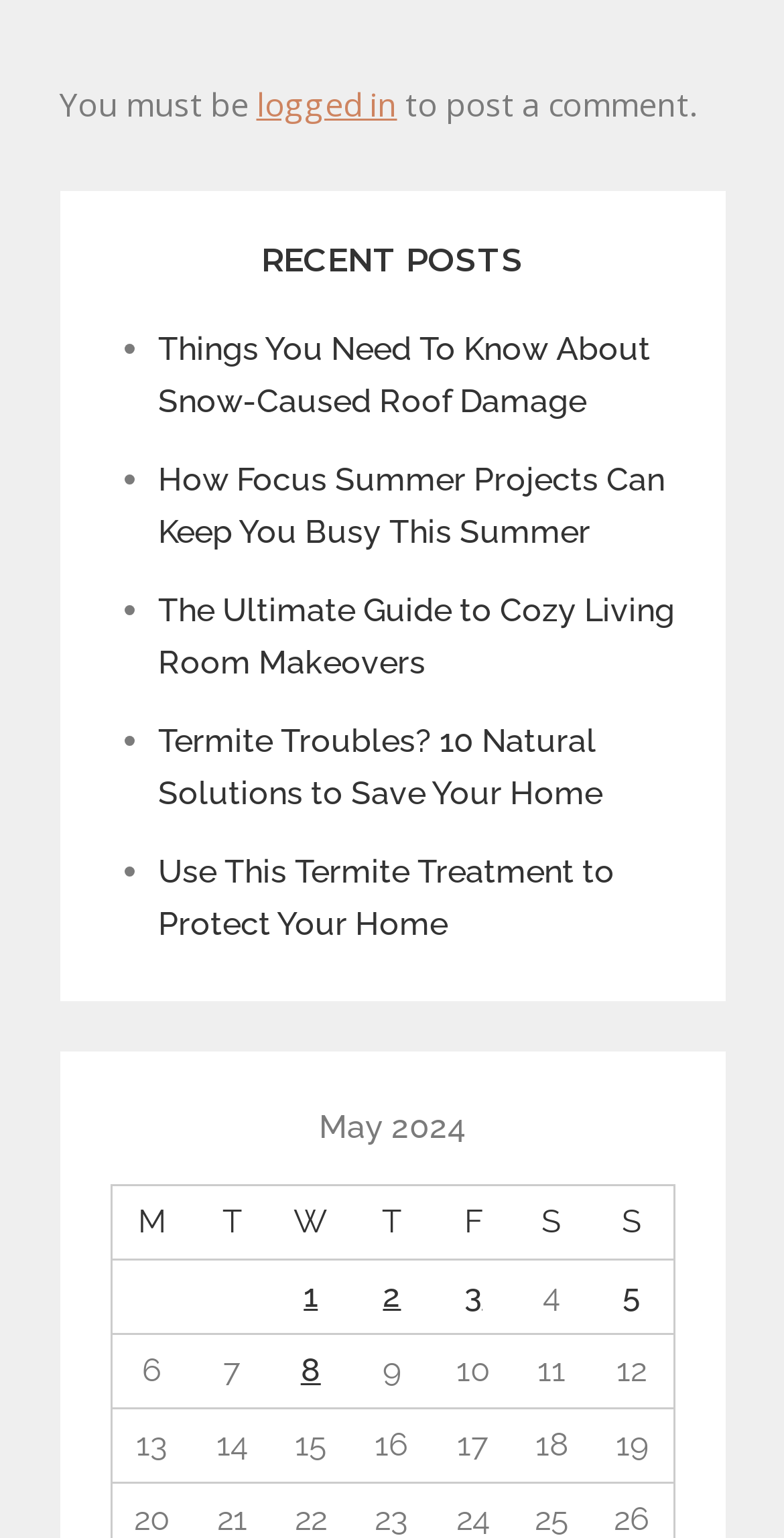Determine the bounding box coordinates for the area that should be clicked to carry out the following instruction: "click on 'logged in'".

[0.327, 0.053, 0.506, 0.082]